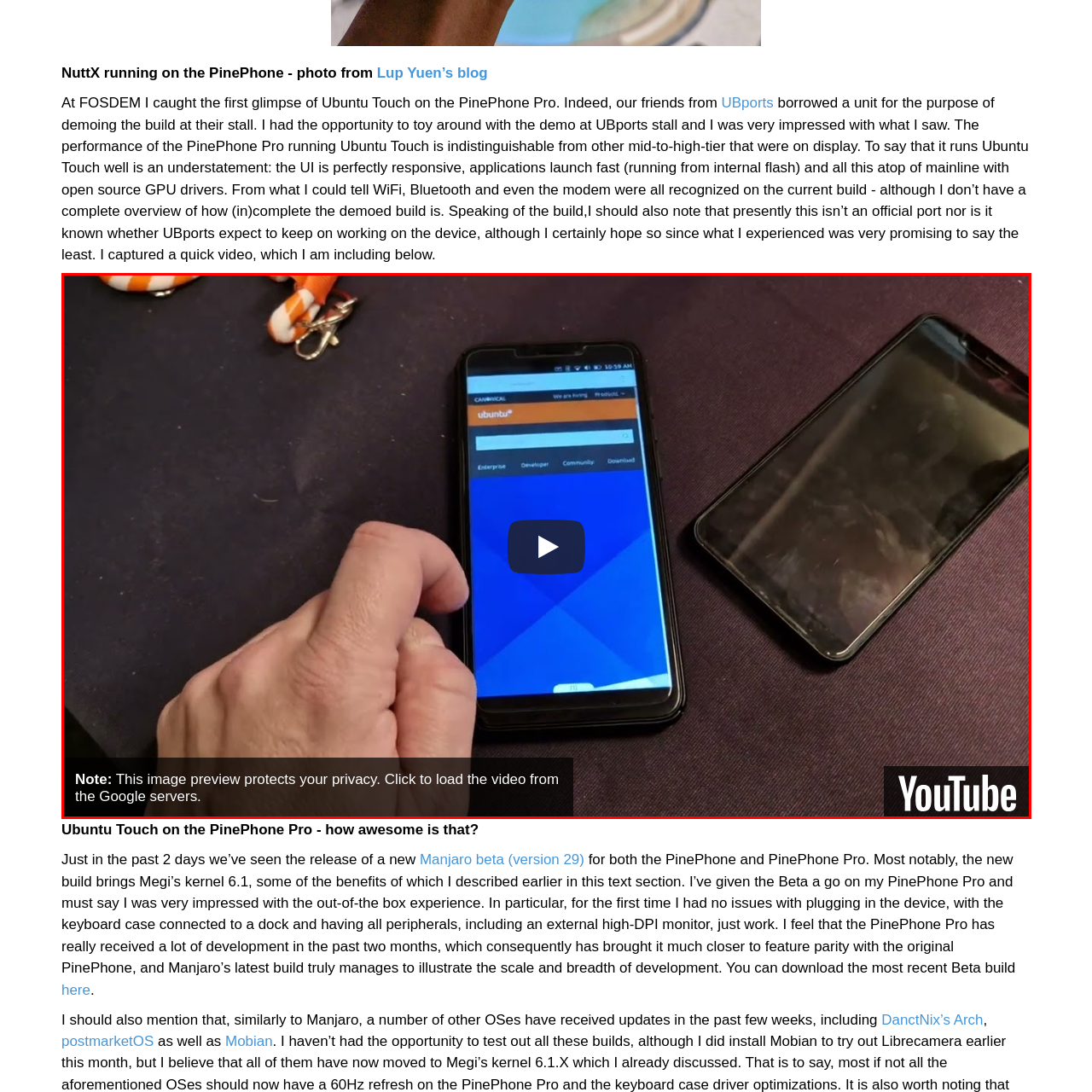Give an in-depth description of the picture inside the red marked area.

The image displays a smartphone running Ubuntu Touch, showcasing its interface. A hand is positioned to interact with the device, indicating user engagement with the system. To the right, there's another smartphone lying on the table, possibly a comparison or an alternative model. The background features a fabric surface, providing a contrasting color to the devices. Below the image, there is a note emphasizing that it is a privacy-protecting preview, inviting viewers to click to load a video from Google servers that likely demonstrates the capabilities of Ubuntu Touch on the PinePhone Pro. This illustration highlights the growing interest in open-source mobile operating systems and the potential of Ubuntu Touch, further enhanced by recent developments in its performance.